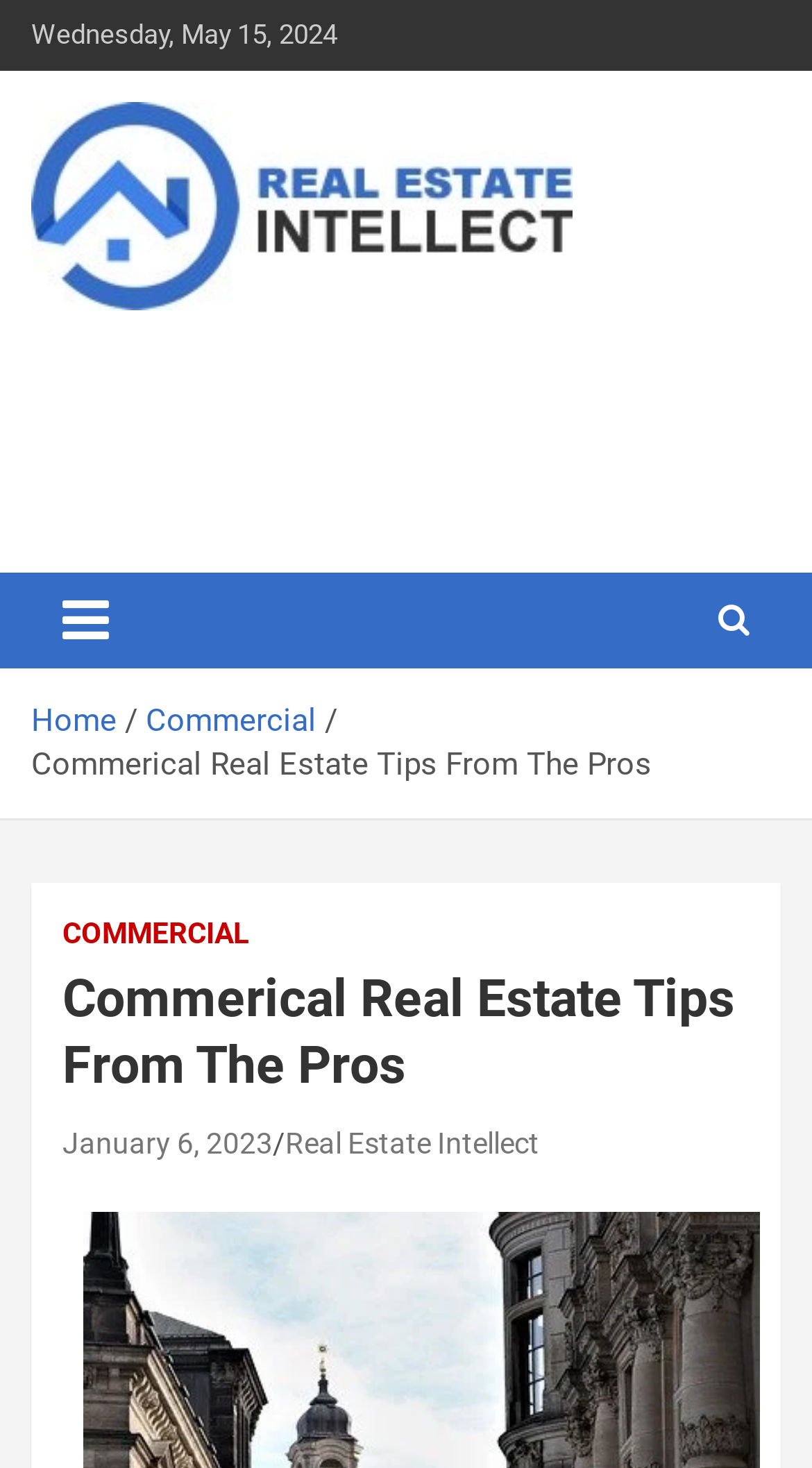Specify the bounding box coordinates for the region that must be clicked to perform the given instruction: "toggle navigation".

[0.038, 0.39, 0.172, 0.456]